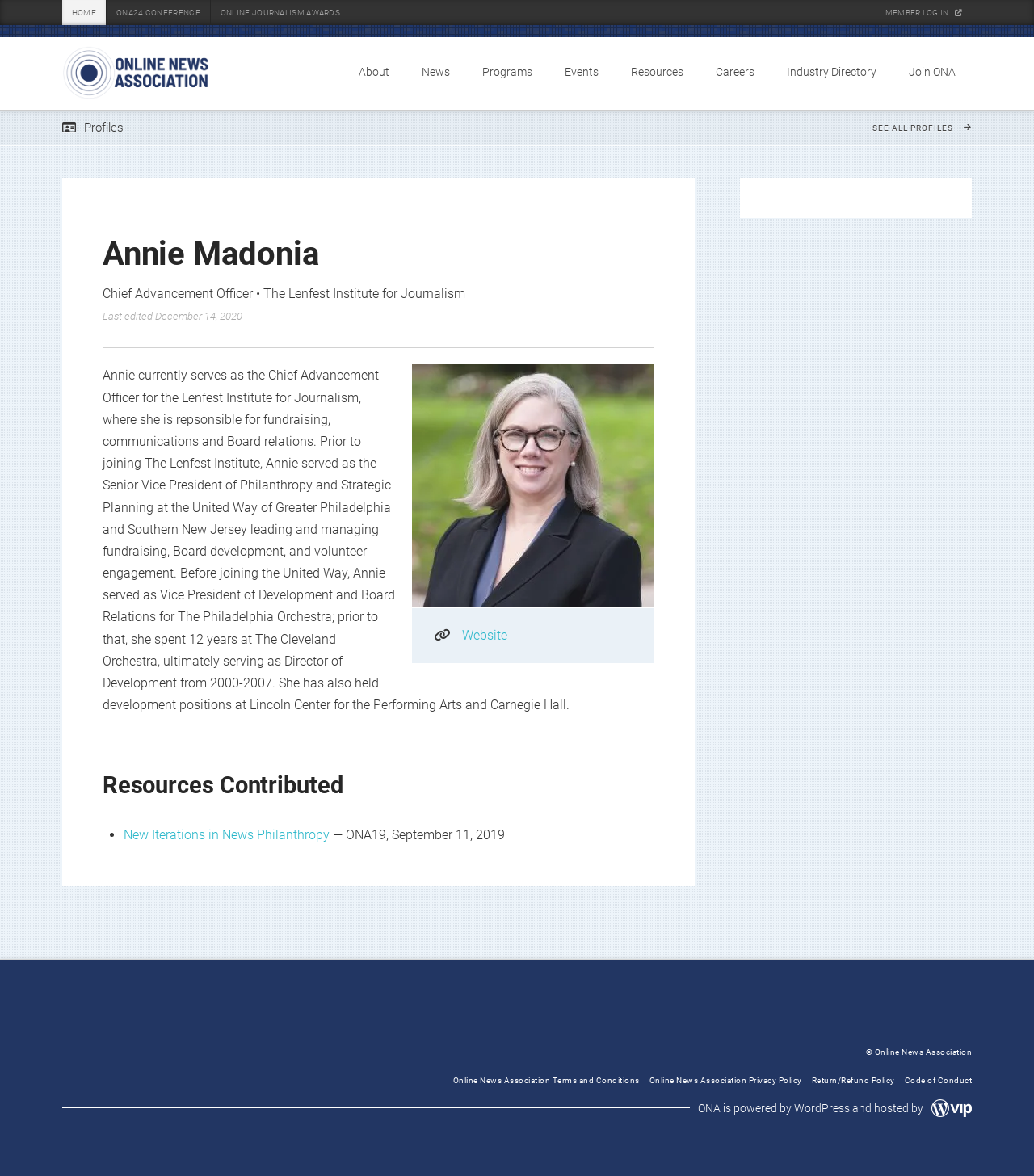Respond with a single word or phrase to the following question:
What is Annie's current role?

Chief Advancement Officer